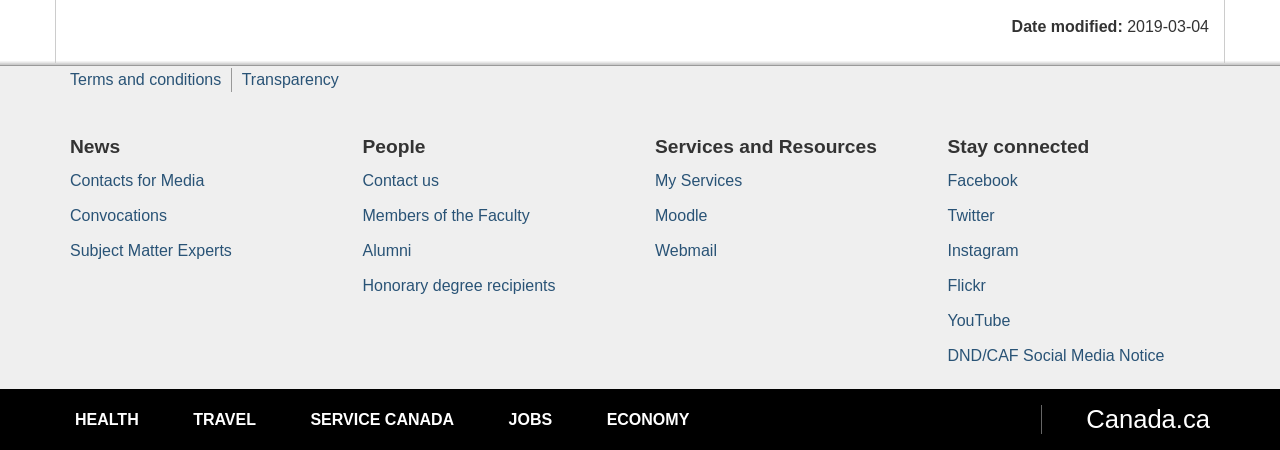Please specify the bounding box coordinates of the clickable region to carry out the following instruction: "Contact us". The coordinates should be four float numbers between 0 and 1, in the format [left, top, right, bottom].

[0.283, 0.382, 0.343, 0.42]